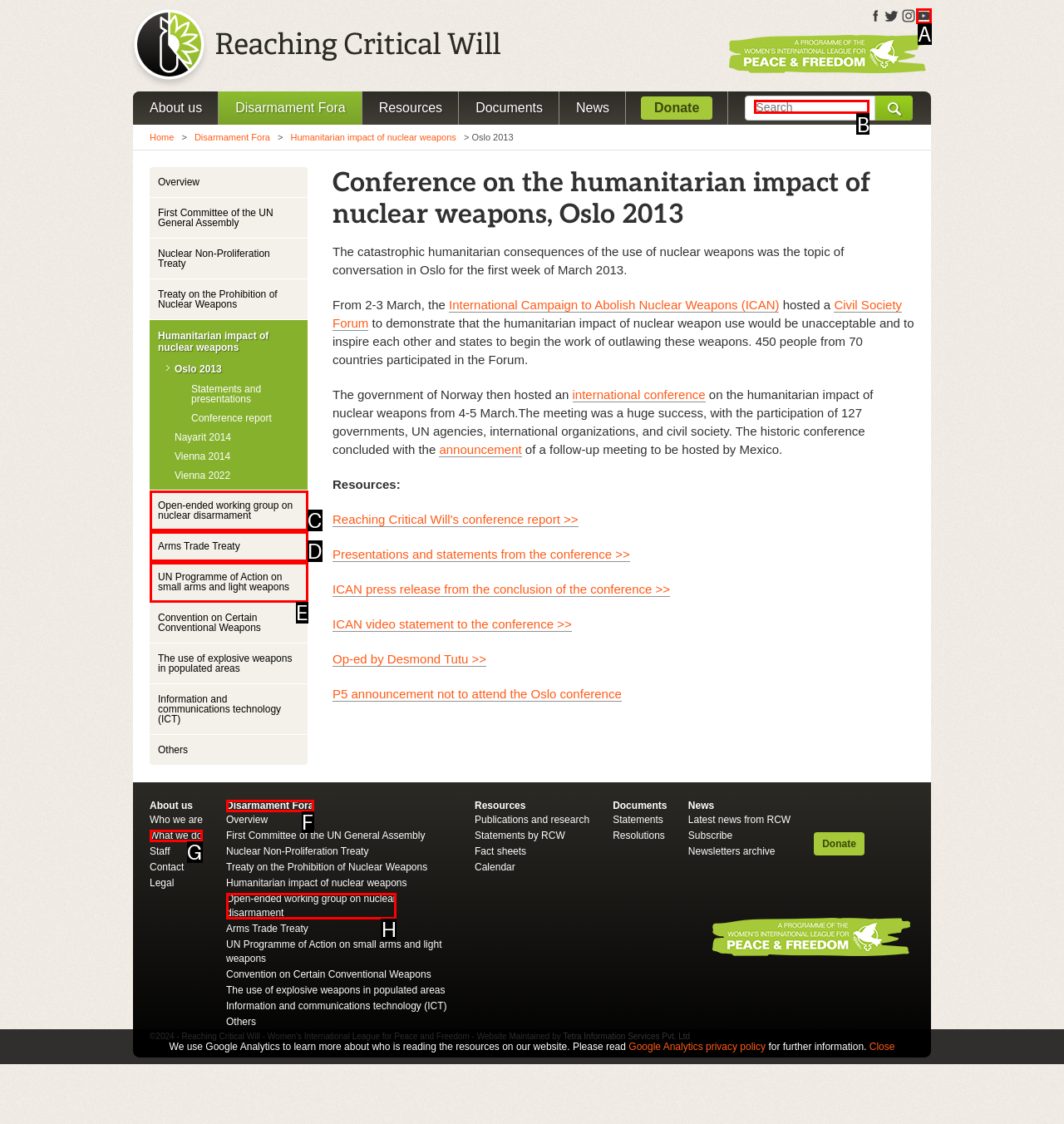Choose the letter that corresponds to the correct button to accomplish the task: Enter your name
Reply with the letter of the correct selection only.

None